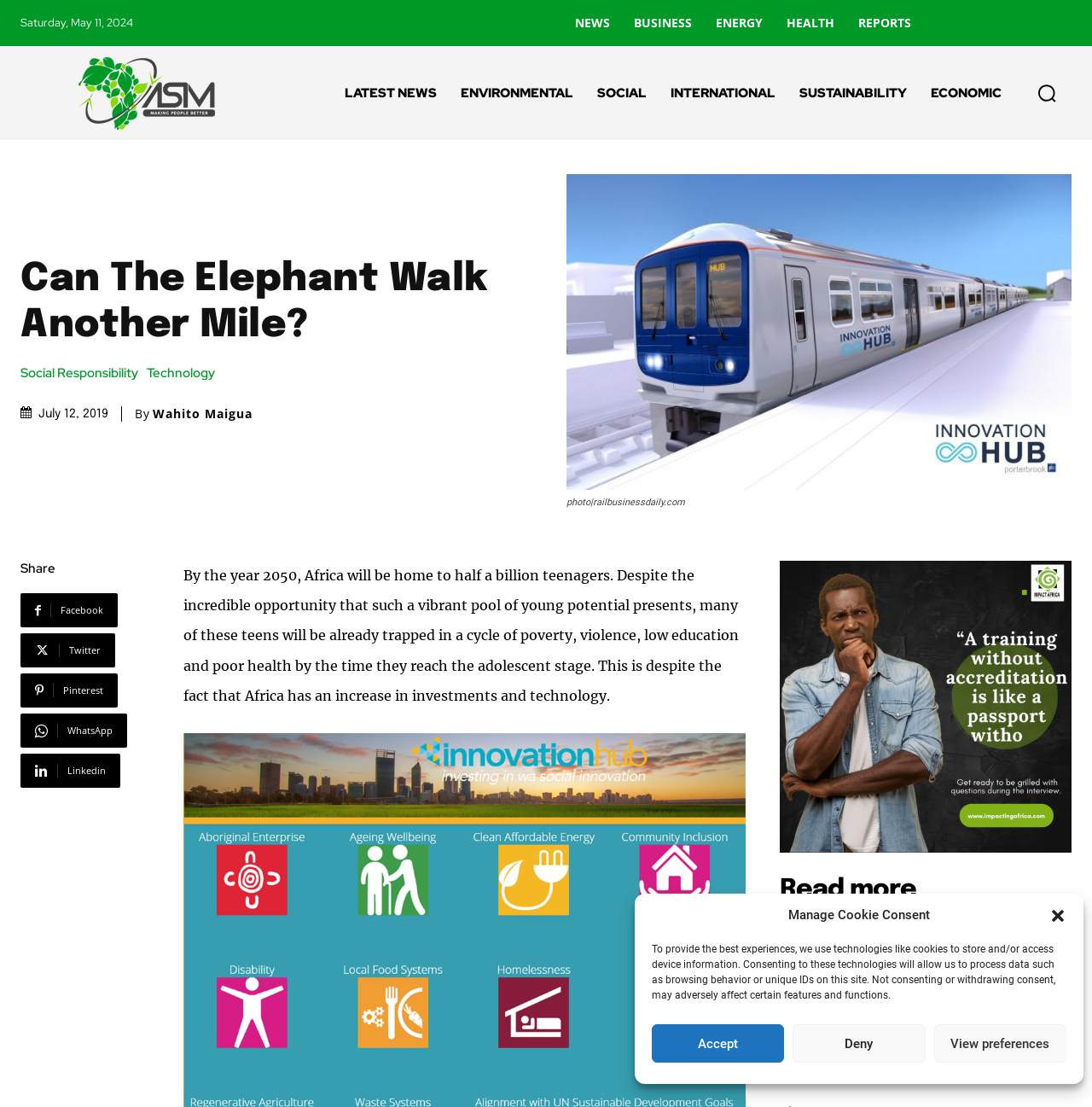Provide an in-depth caption for the contents of the webpage.

This webpage is focused on Africa Sustainability Matters, with a prominent heading "Can The Elephant Walk Another Mile?" at the top. Below the heading, there are several links to different categories, including "NEWS", "BUSINESS", "ENERGY", "HEALTH", and "REPORTS", which are aligned horizontally across the page.

To the left of these links, there is a logo image and a "LATEST NEWS" section with several links to different topics, including "ENVIRONMENTAL", "SOCIAL", "INTERNATIONAL", "SUSTAINABILITY", and "ECONOMIC". A search button is located at the top right corner of the page.

The main content of the page is an article with a title that matches the meta description, discussing the potential of African teenagers and the challenges they face. The article is accompanied by a figure with an image and a caption "photo|railbusinessdaily.com". There are also social media sharing links at the top right corner of the article.

Below the article, there are several links to related news articles, including "Rising demand for transition metals in Africa could expand green job opportunities" and "Sink or swim; How flooding may affect your business". These links are accompanied by images and are aligned horizontally across the page.

At the very top of the page, there is a dialog box for managing cookie consent, which includes buttons to accept, deny, or view preferences. The dialog box is positioned near the top right corner of the page.